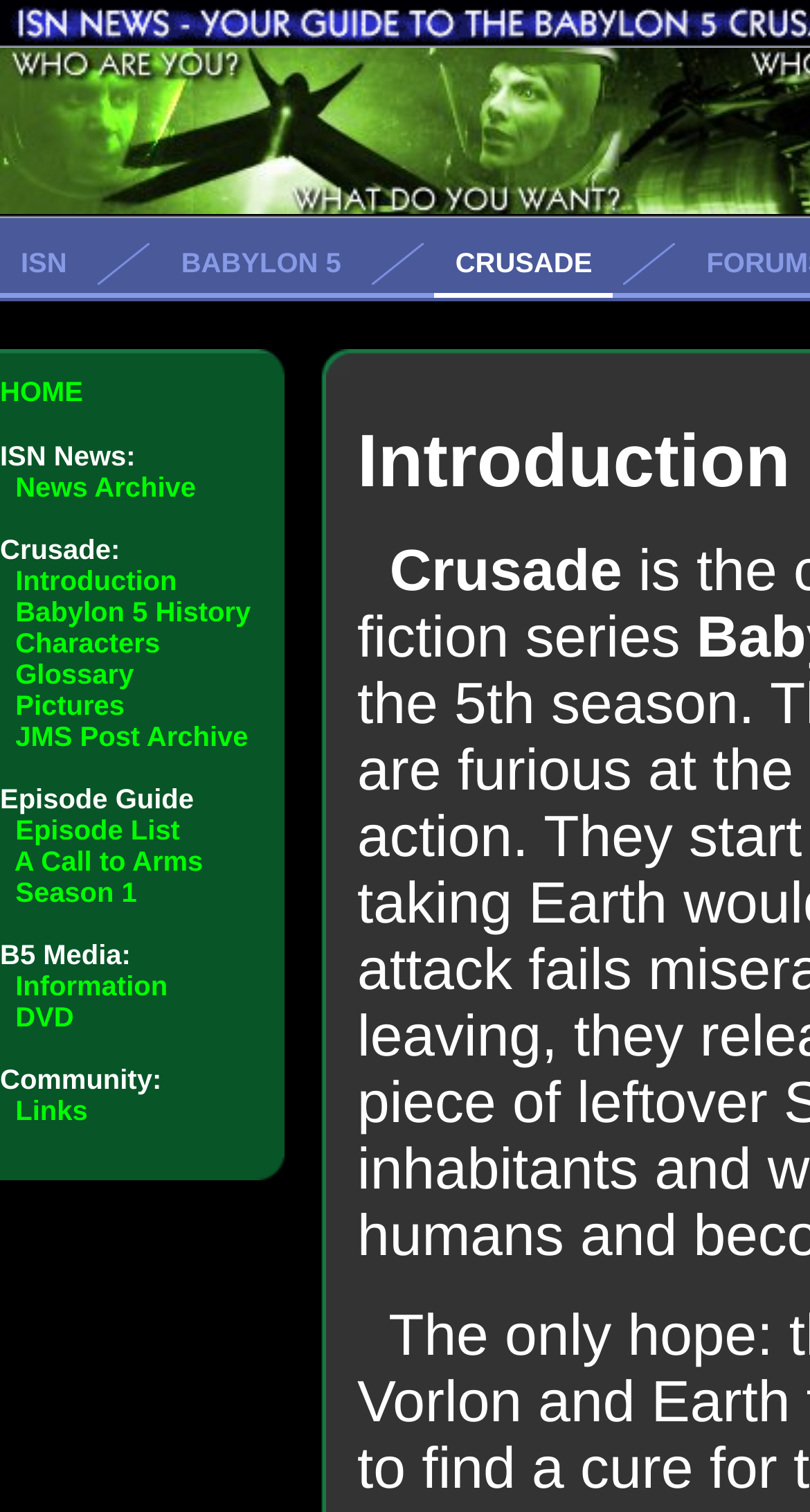How many menu items are there?
Refer to the image and provide a one-word or short phrase answer.

17